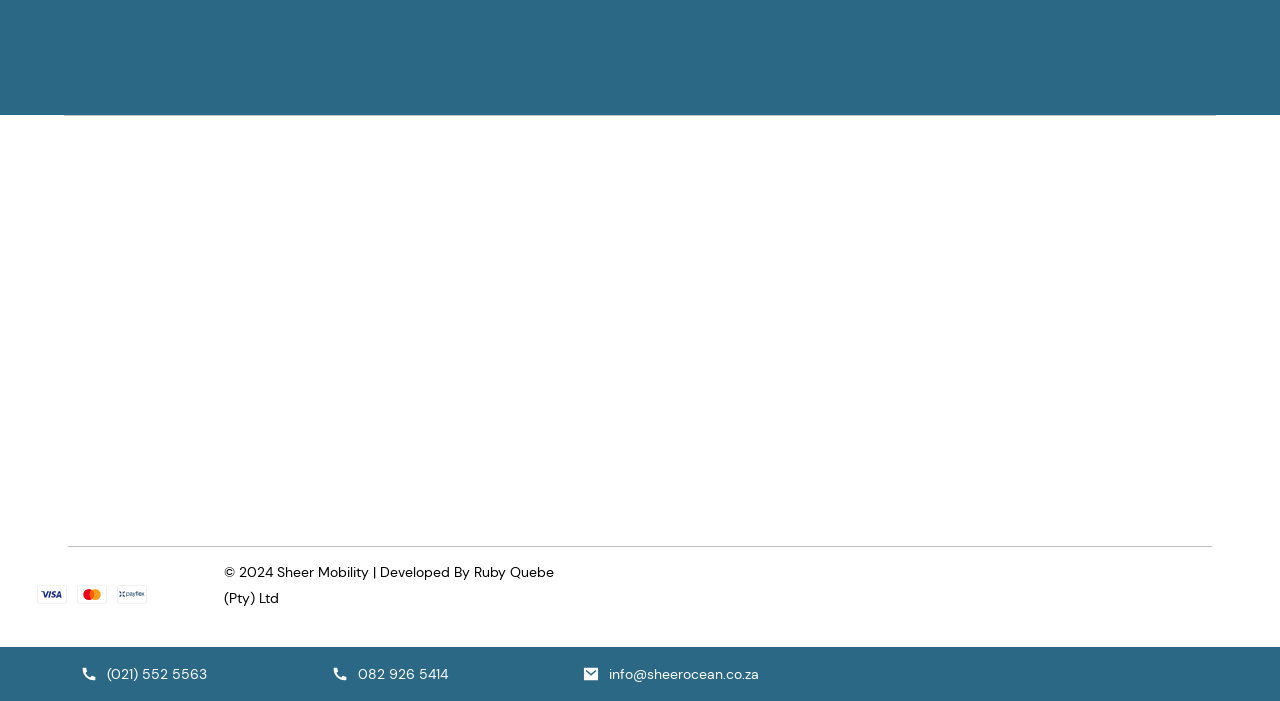Locate the bounding box coordinates of the element to click to perform the following action: 'View FAQs'. The coordinates should be given as four float values between 0 and 1, in the form of [left, top, right, bottom].

[0.599, 0.284, 0.759, 0.342]